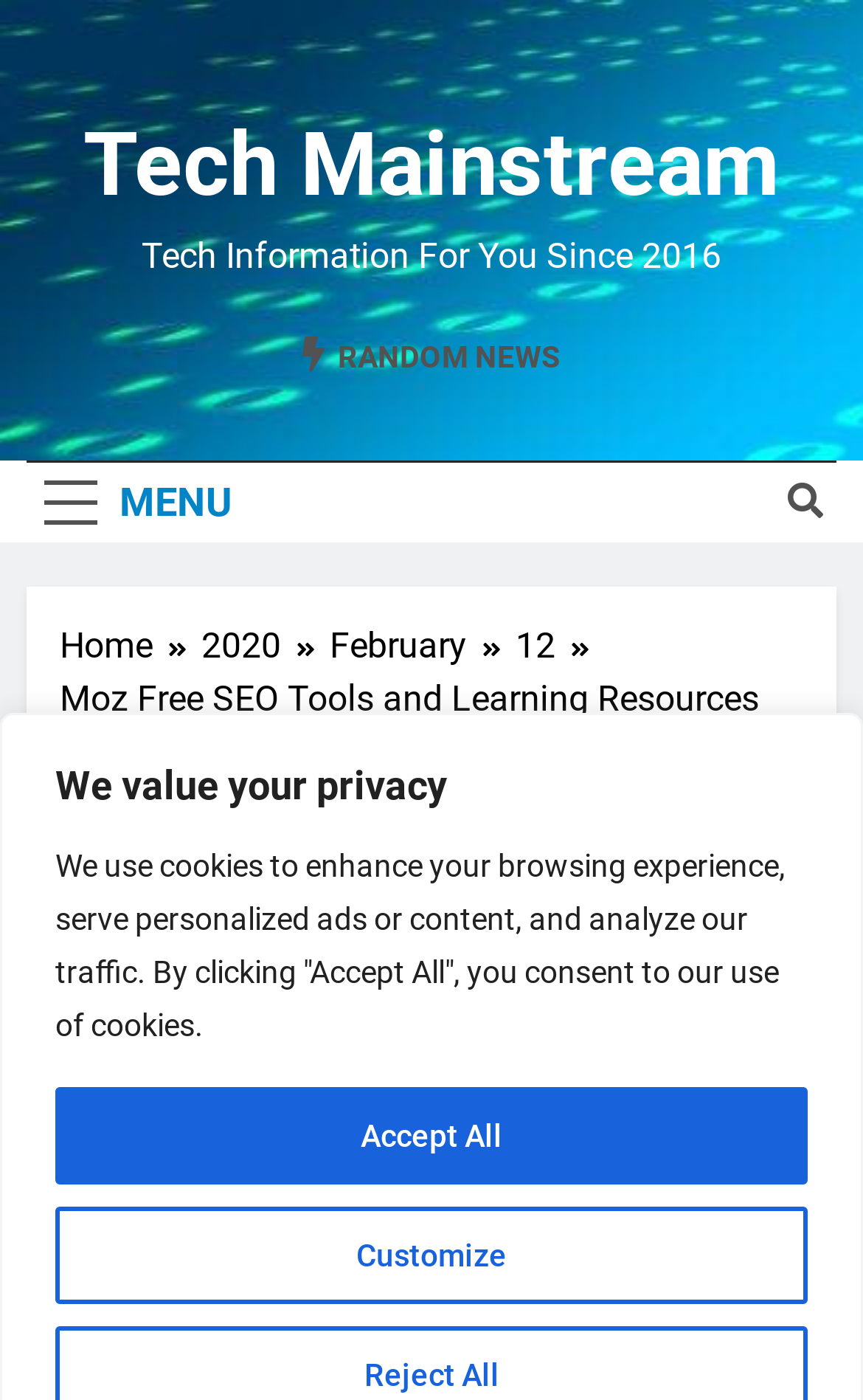What is the name of the website?
Provide an in-depth and detailed explanation in response to the question.

The name of the website can be determined by looking at the breadcrumbs navigation section, where it says 'Home' and 'Moz Free SEO Tools and Learning Resources'. This suggests that the website is called Moz.